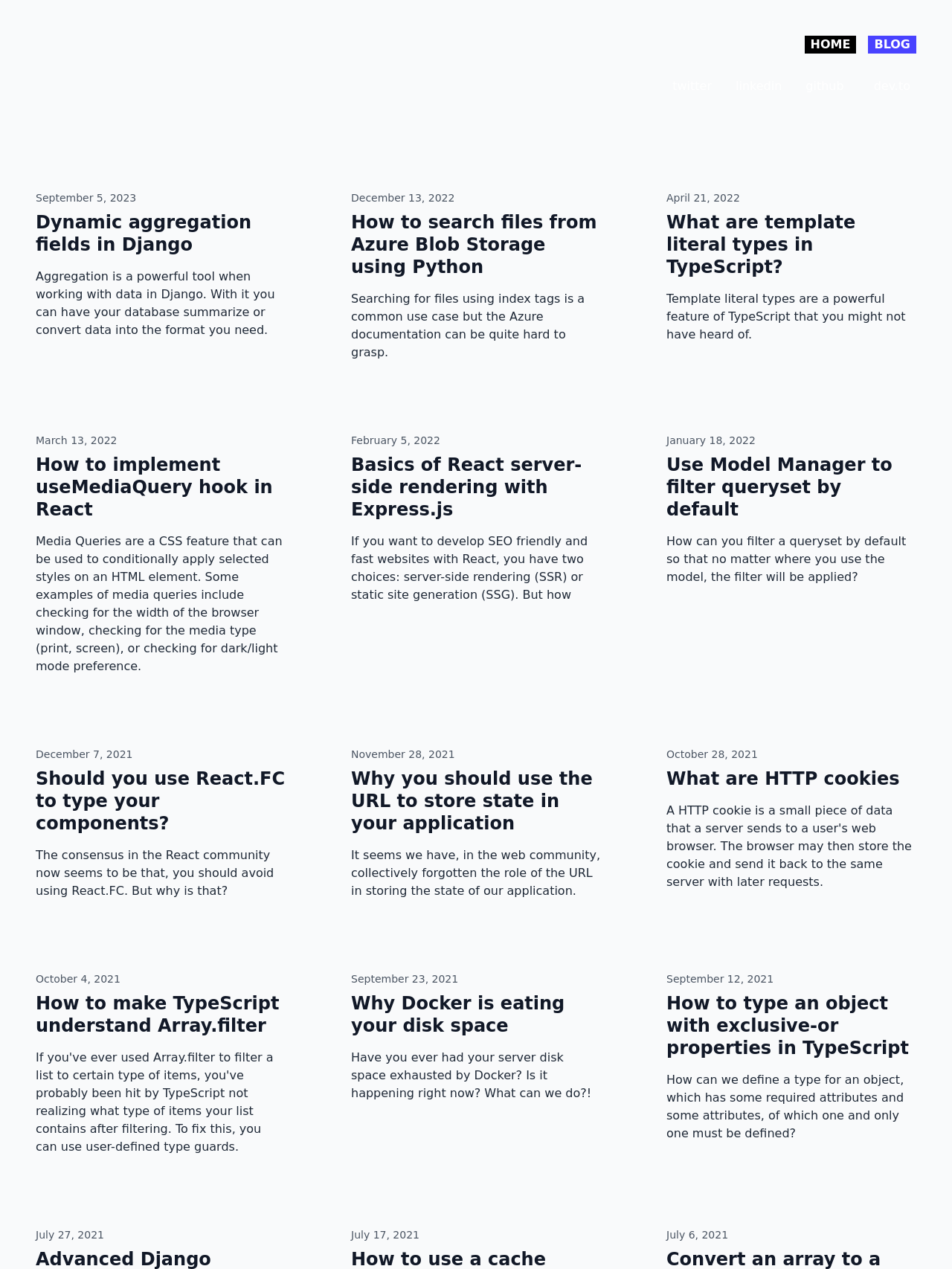How many articles are listed on the webpage?
Using the image, elaborate on the answer with as much detail as possible.

After analyzing the webpage, I counted 12 article links, each with a title and a brief description, which are arranged in a vertical list.